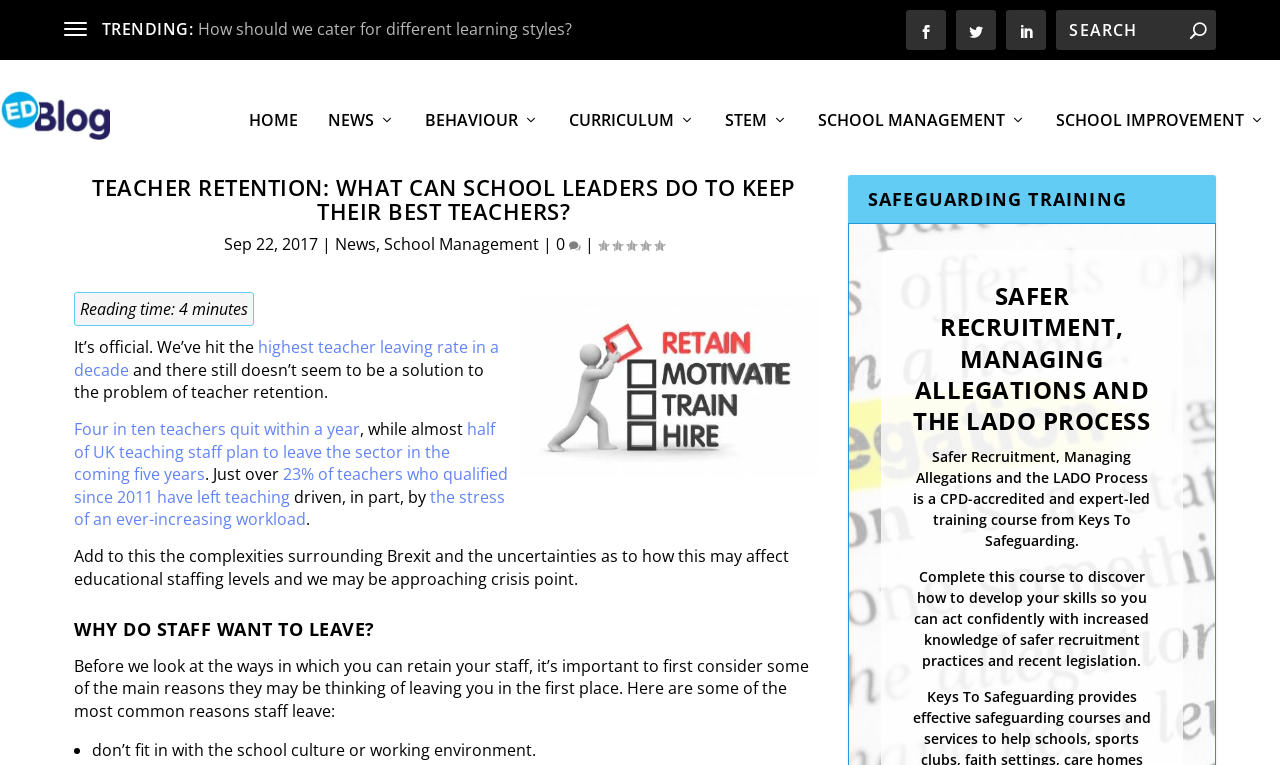Locate the bounding box of the UI element based on this description: "name="s" placeholder="Search" title="Search for:"". Provide four float numbers between 0 and 1 as [left, top, right, bottom].

[0.825, 0.013, 0.95, 0.065]